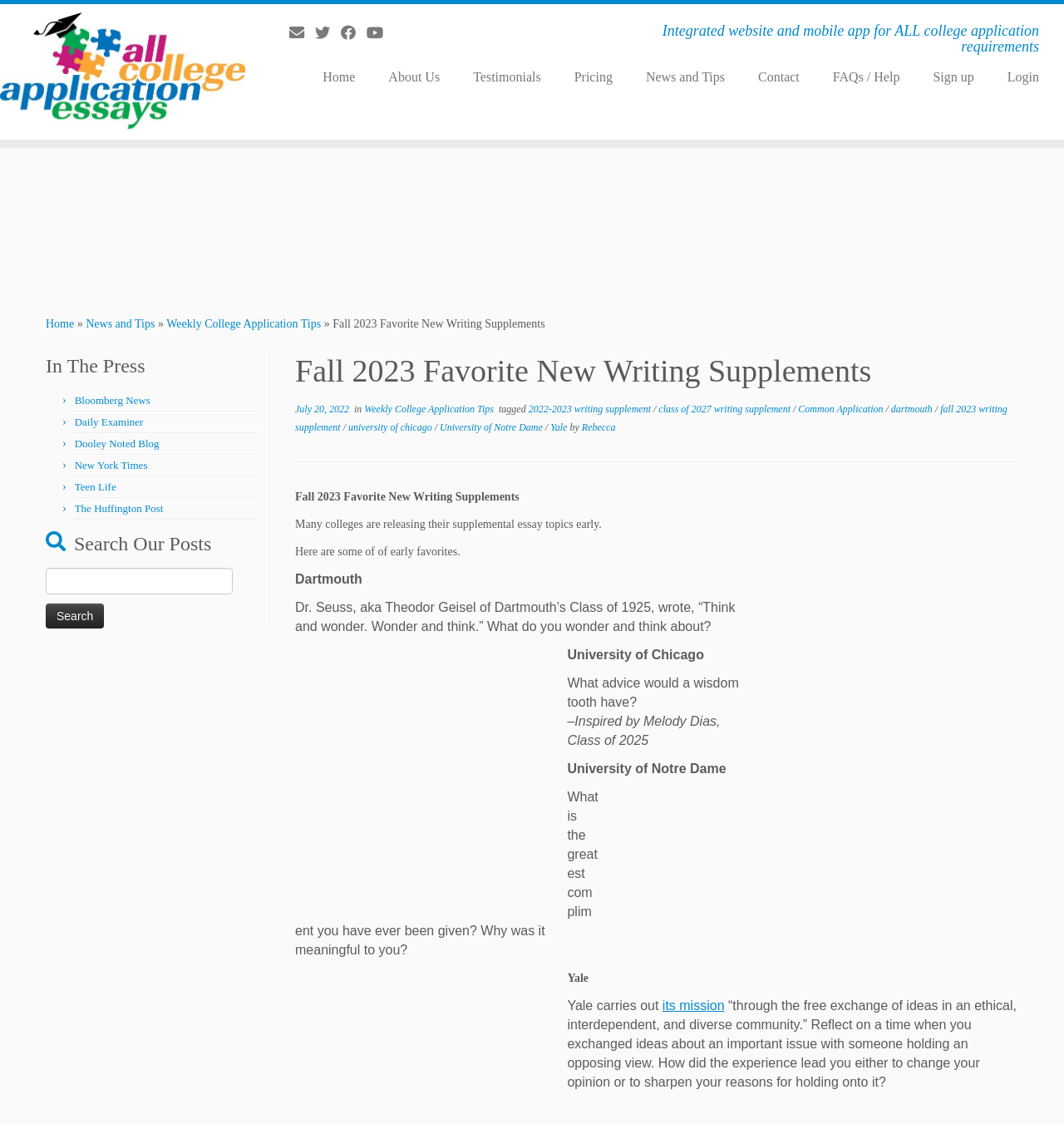Specify the bounding box coordinates of the element's region that should be clicked to achieve the following instruction: "Search for college application tips". The bounding box coordinates consist of four float numbers between 0 and 1, in the format [left, top, right, bottom].

[0.043, 0.505, 0.219, 0.529]